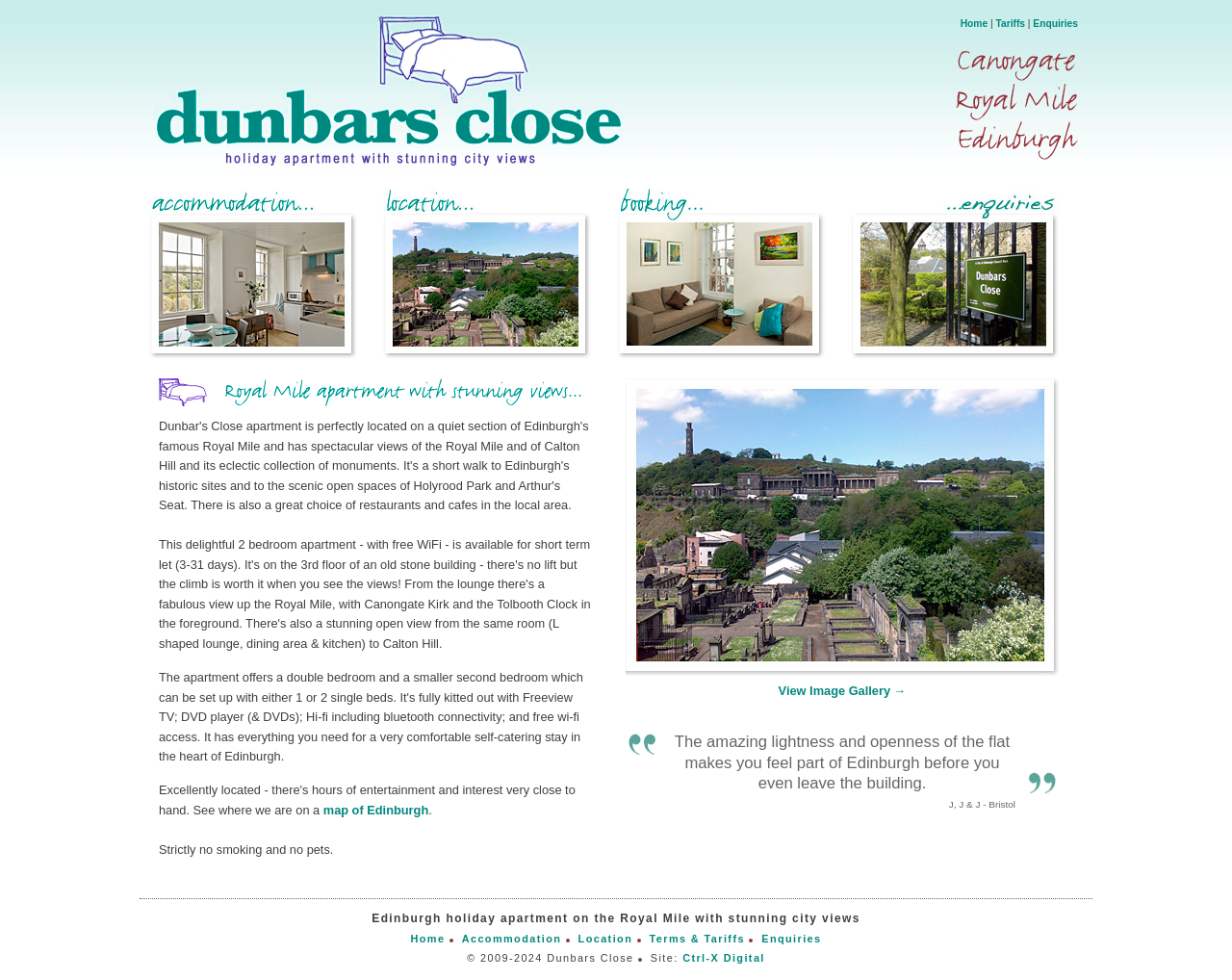Please locate the clickable area by providing the bounding box coordinates to follow this instruction: "View the image gallery".

[0.632, 0.698, 0.735, 0.713]